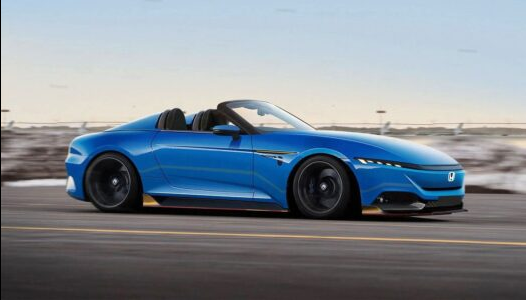Can you give a comprehensive explanation to the question given the content of the image?
What type of car is the 2024 Honda S2000?

The caption describes the 2024 Honda S2000 as a 'convertible model' and mentions its 'sporty performance capabilities', implying that it is a sports car with a convertible top.